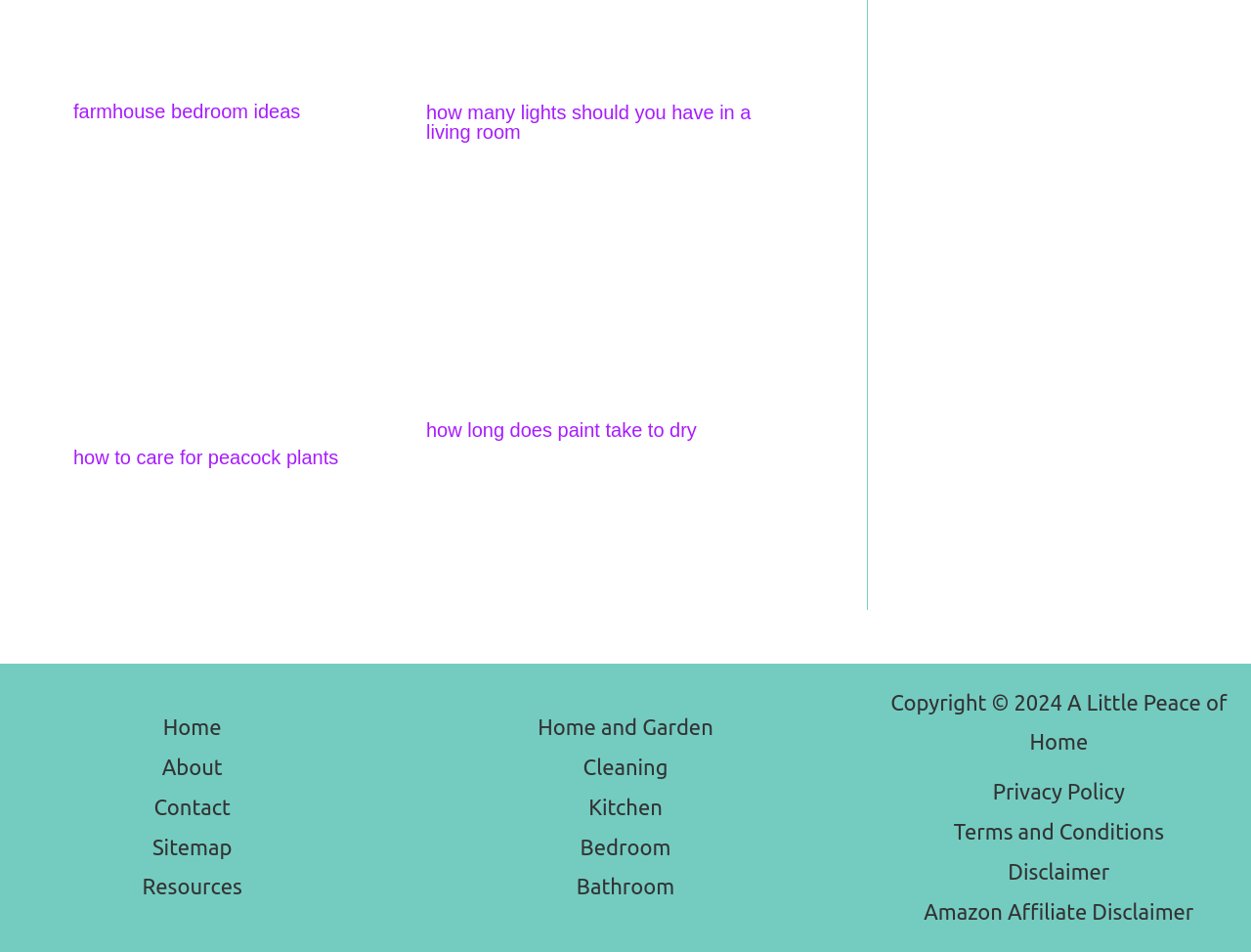How many links are in the footer navigation?
Carefully analyze the image and provide a thorough answer to the question.

I looked at the 'navigation' element [231] in the footer and counted the number of 'link' elements, which are [1071], [1072], [1073], [1074], and [1075]. There are 5 links in the footer navigation.